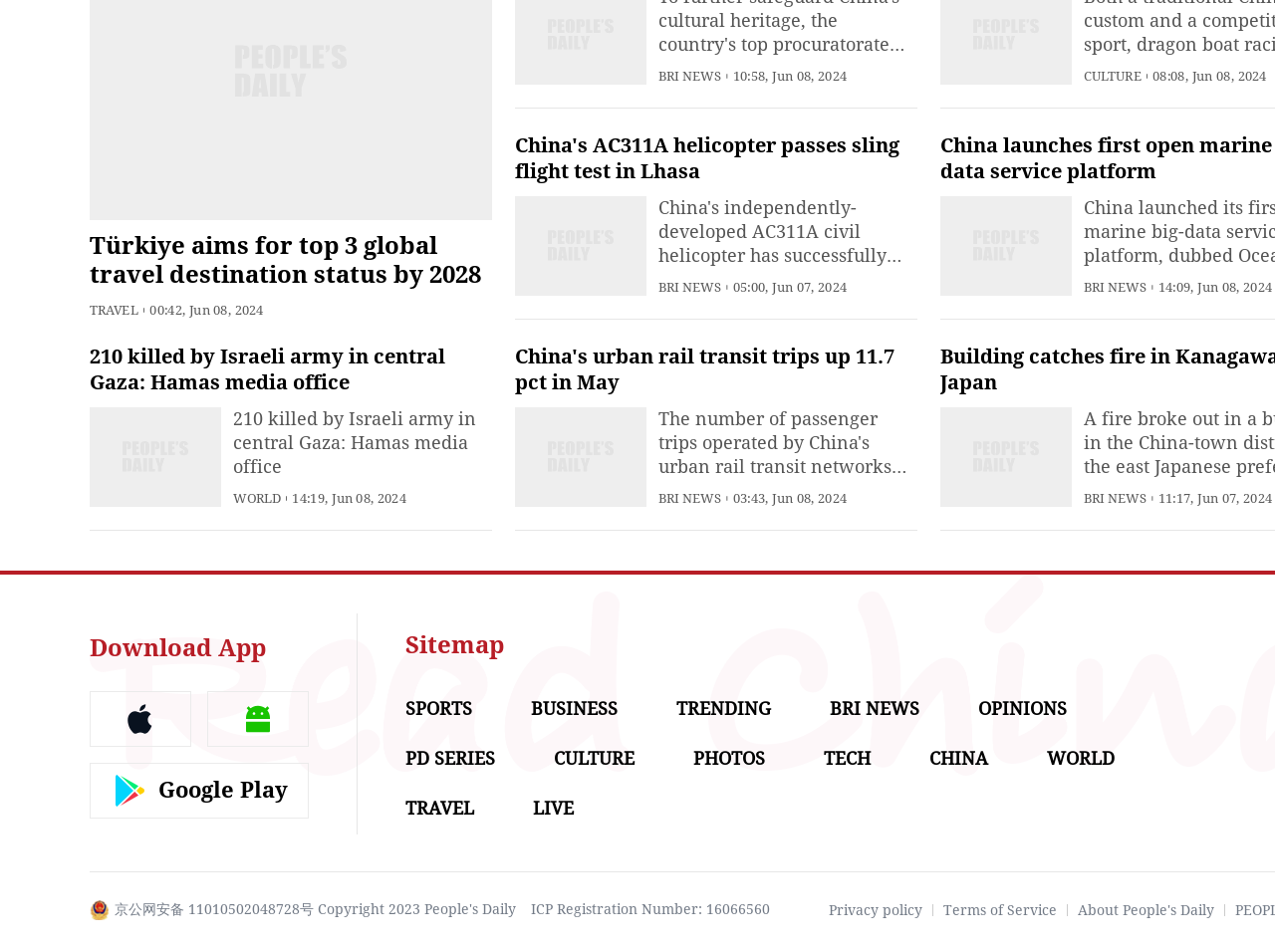Answer succinctly with a single word or phrase:
What is the date of the news article '210 killed by Israeli army in central Gaza: Hamas media office'?

Jun 08, 2024